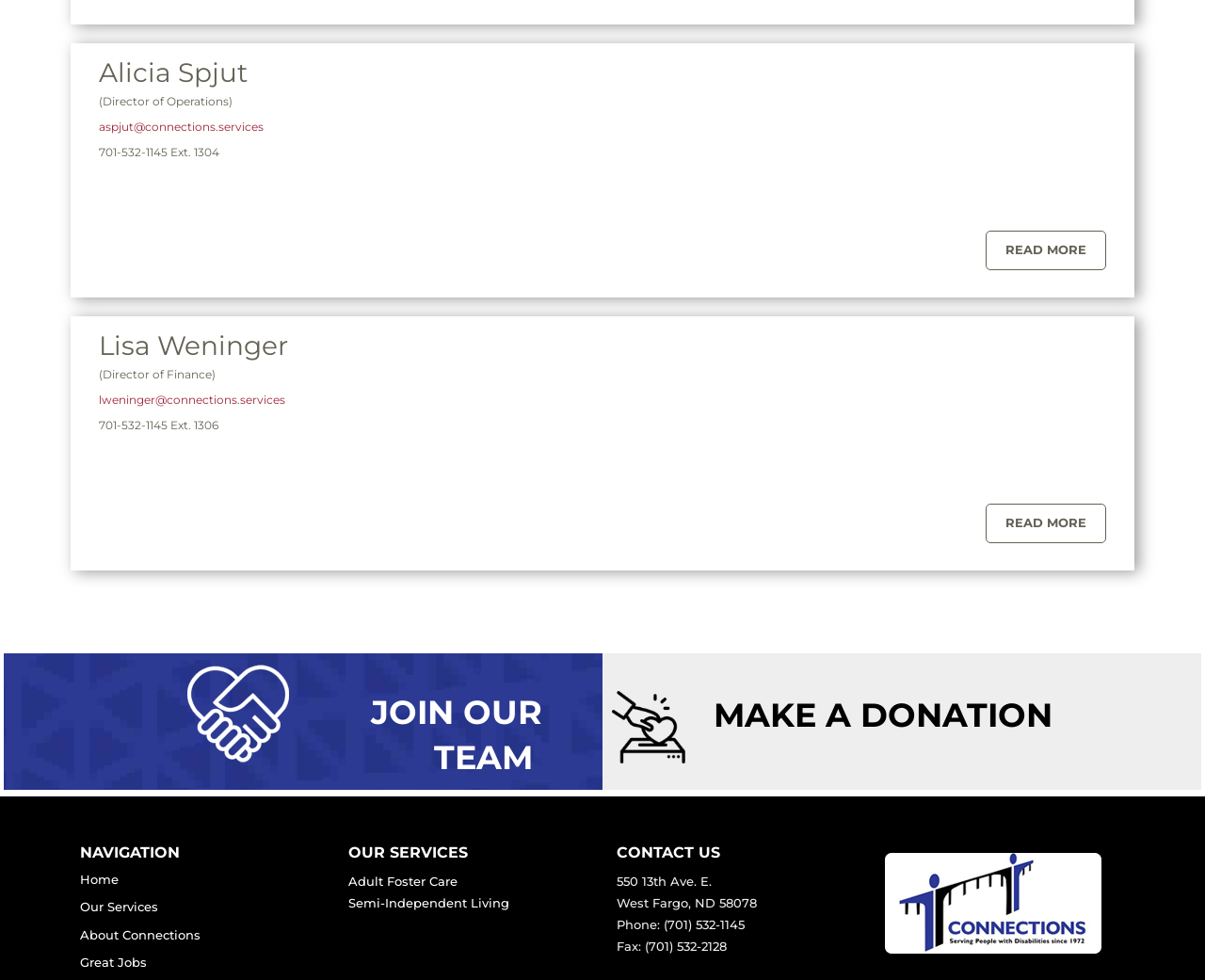Please provide a detailed answer to the question below by examining the image:
What services does Connections provide?

Connections provides various services, including Adult Foster Care and Semi-Independent Living, as listed under the OUR SERVICES section.